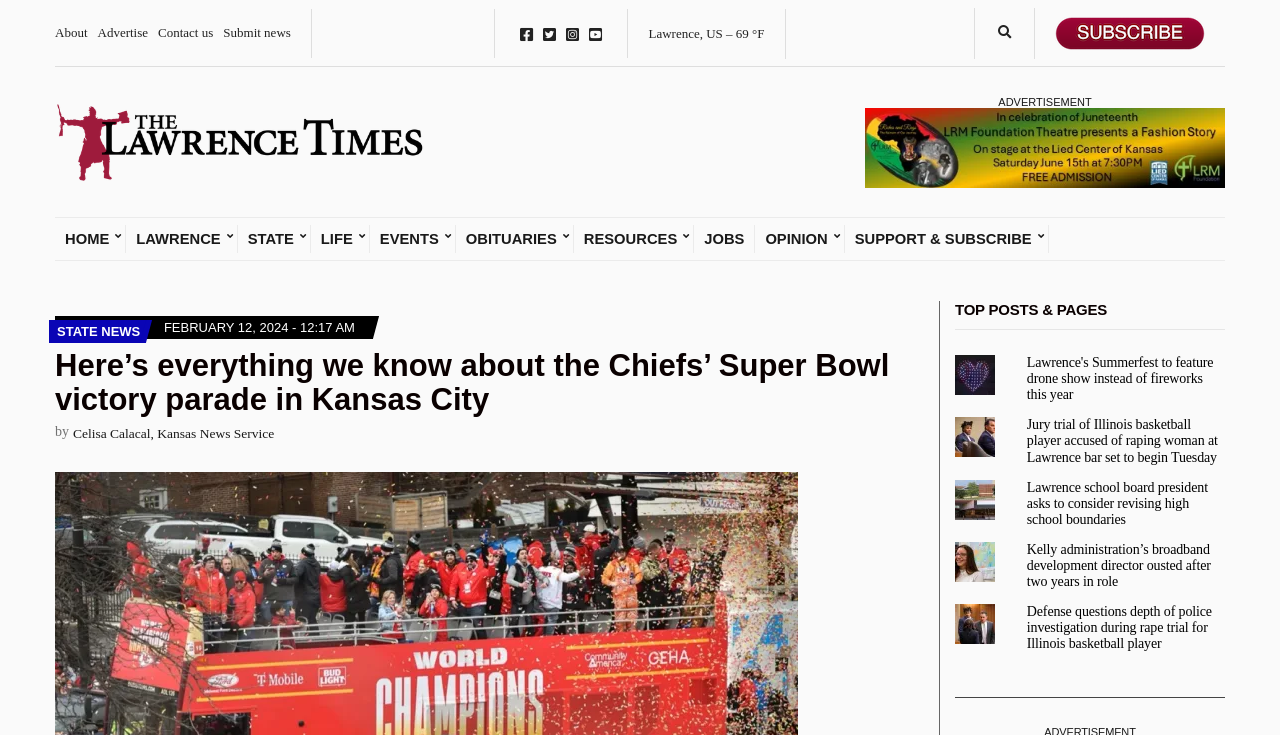Based on the element description Events, identify the bounding box coordinates for the UI element. The coordinates should be in the format (top-left x, top-left y, bottom-right x, bottom-right y) and within the 0 to 1 range.

[0.289, 0.306, 0.356, 0.344]